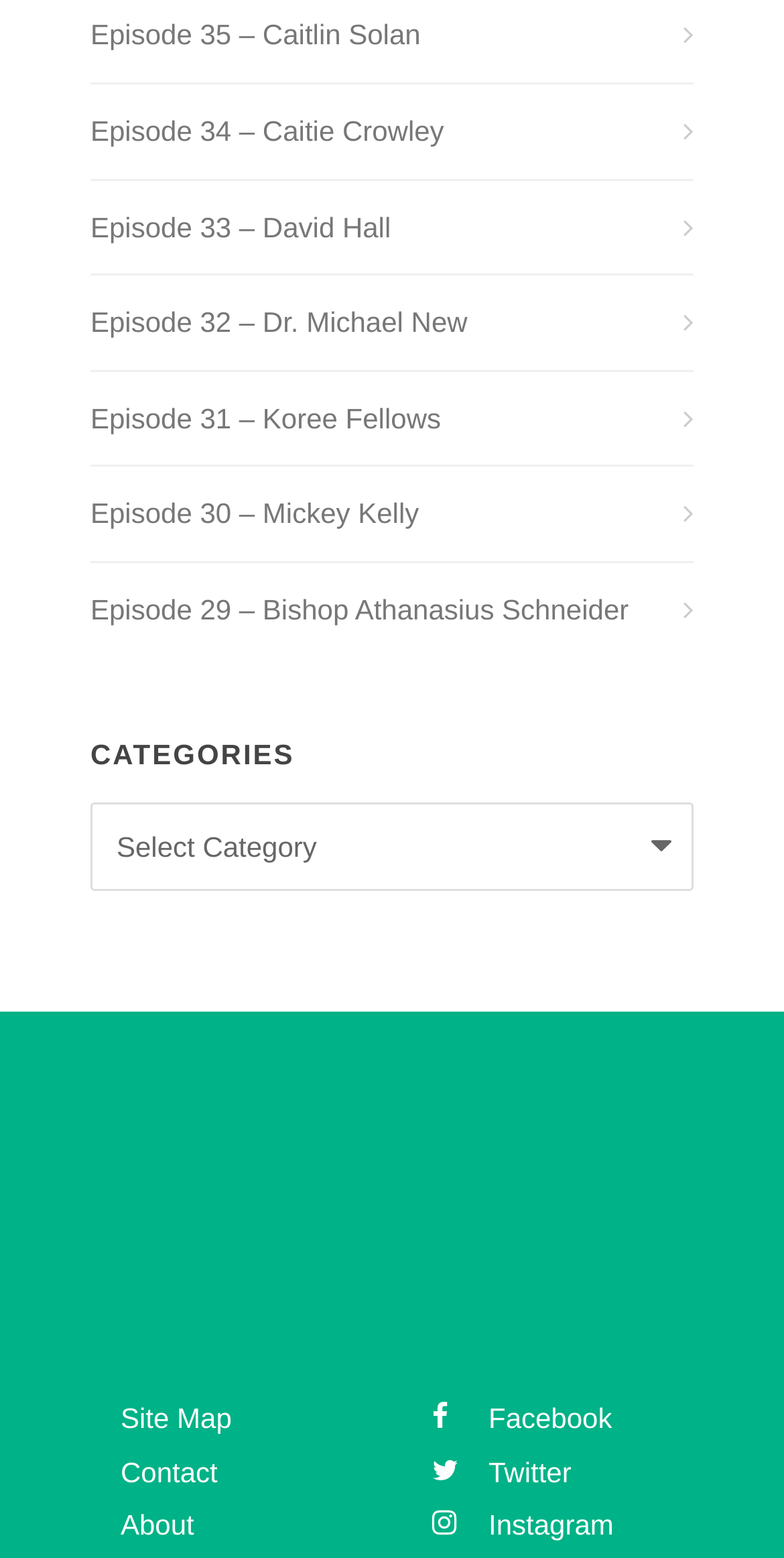Identify the bounding box coordinates of the area you need to click to perform the following instruction: "visit the Site Map".

[0.154, 0.9, 0.296, 0.921]